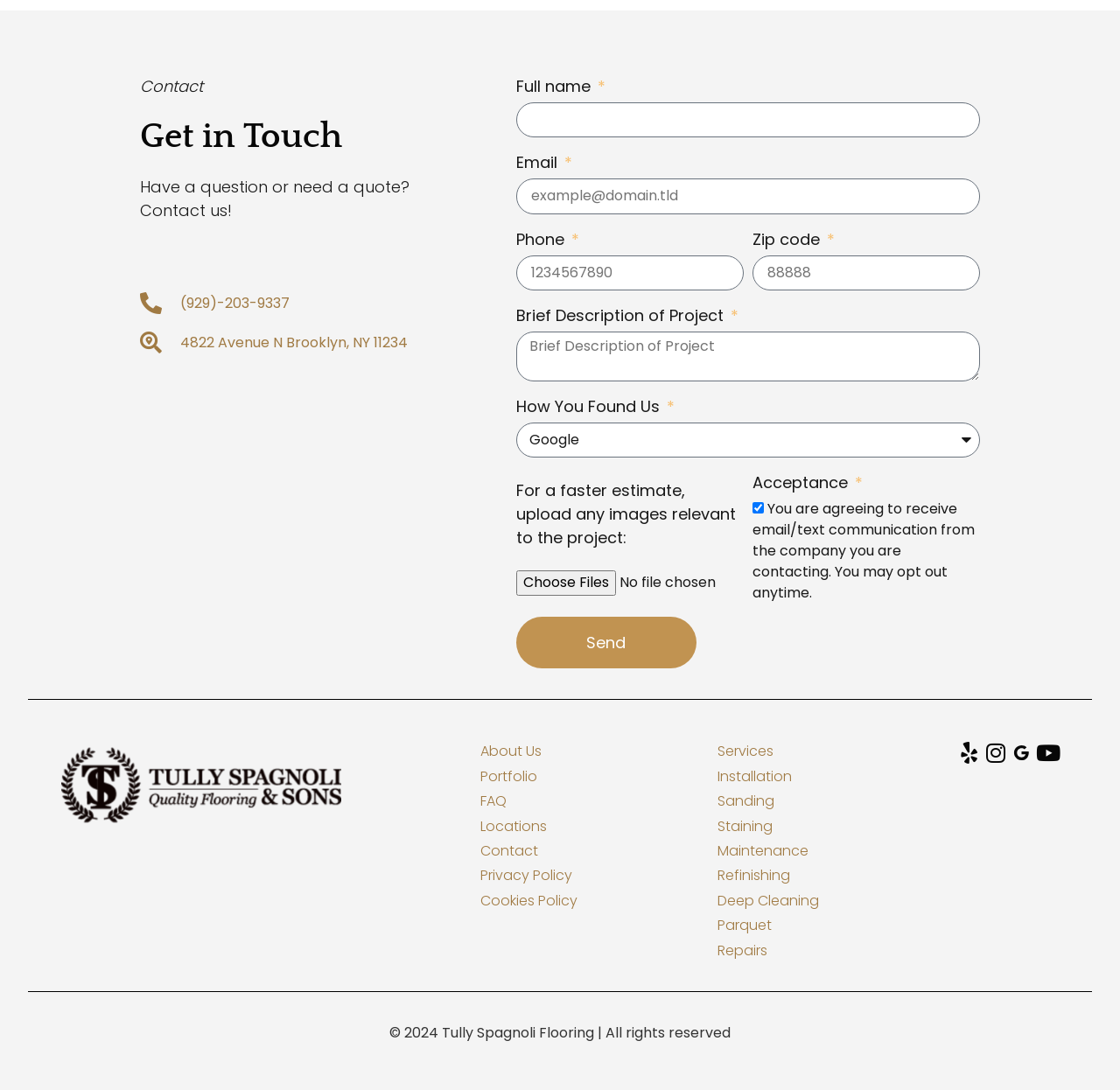Find and indicate the bounding box coordinates of the region you should select to follow the given instruction: "Click the 'Send' button".

[0.461, 0.566, 0.622, 0.613]